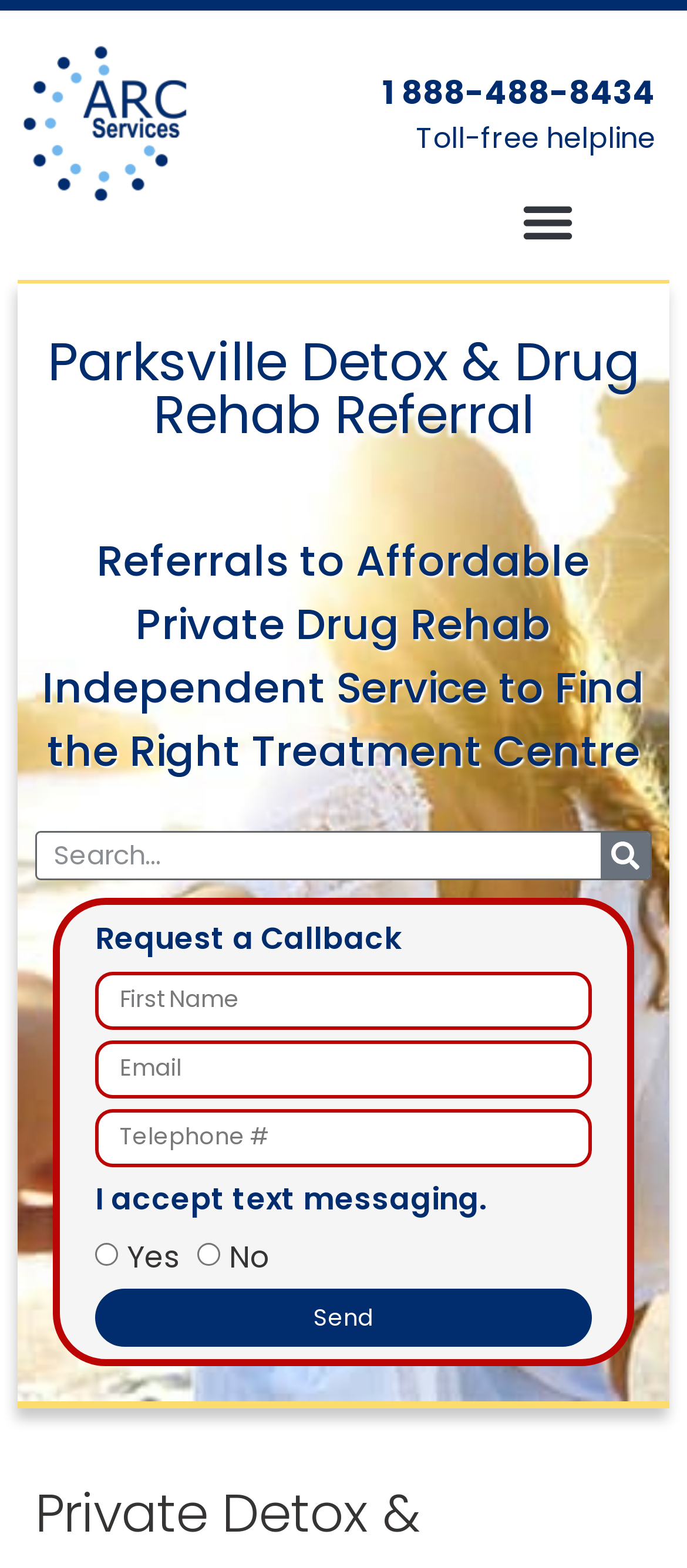Locate the bounding box coordinates of the item that should be clicked to fulfill the instruction: "Search for a treatment centre".

[0.054, 0.531, 0.874, 0.56]